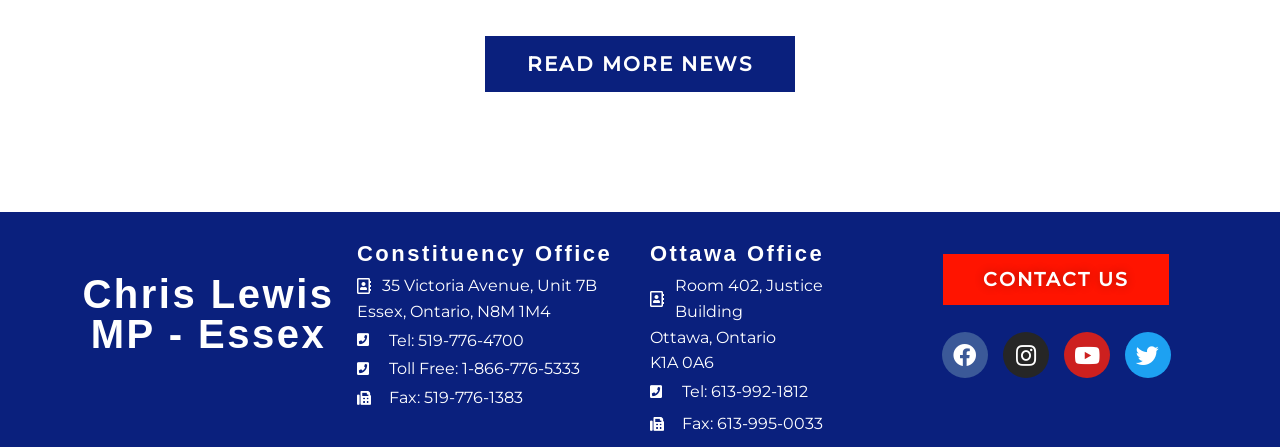Please find the bounding box coordinates of the element's region to be clicked to carry out this instruction: "Visit Facebook page".

[0.736, 0.744, 0.772, 0.847]